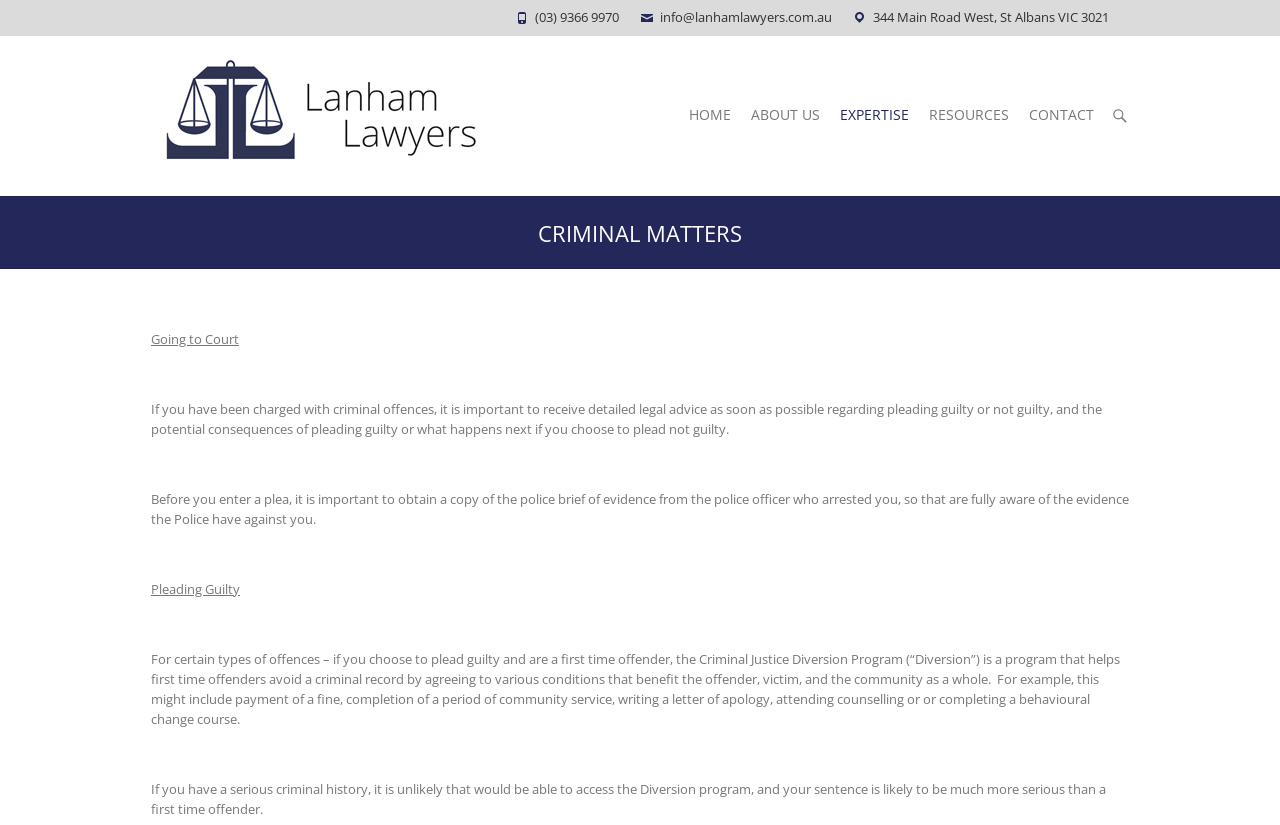Please identify the coordinates of the bounding box for the clickable region that will accomplish this instruction: "Go to the home page".

[0.538, 0.08, 0.571, 0.201]